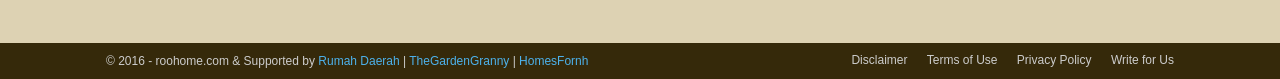Using details from the image, please answer the following question comprehensively:
What are the three links at the top?

By examining the top section of the webpage, I found three links with the text 'Disclaimer', 'Terms of Use', and 'Privacy Policy'. These links are likely related to the website's policies and legal information.